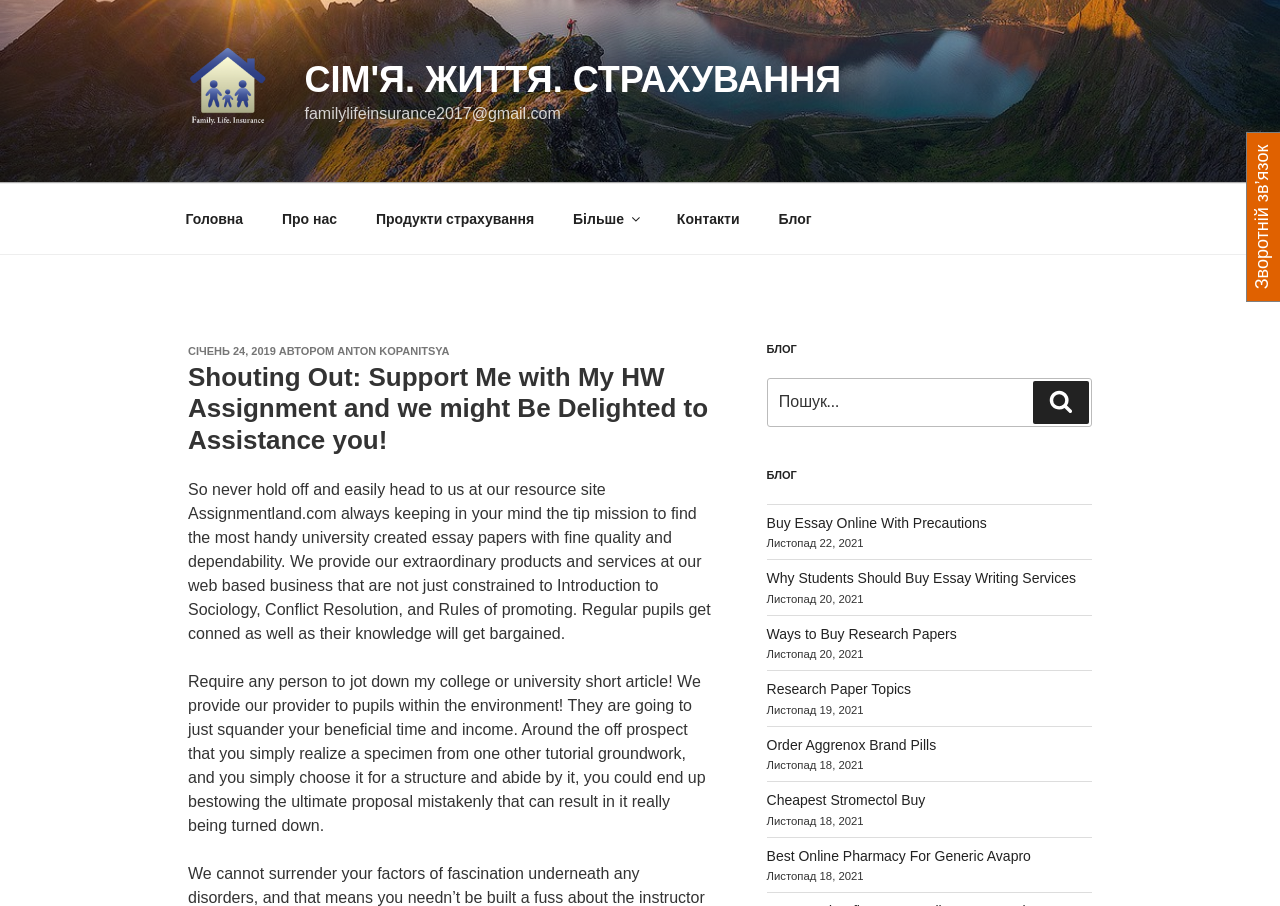What is the topic of the blog post?
Please use the image to deliver a detailed and complete answer.

I found the topic of the blog post by looking at the heading element with the content 'Shouting Out: Support Me with My HW Assignment and we might Be Delighted to Assistance you!' located at the top of the webpage.